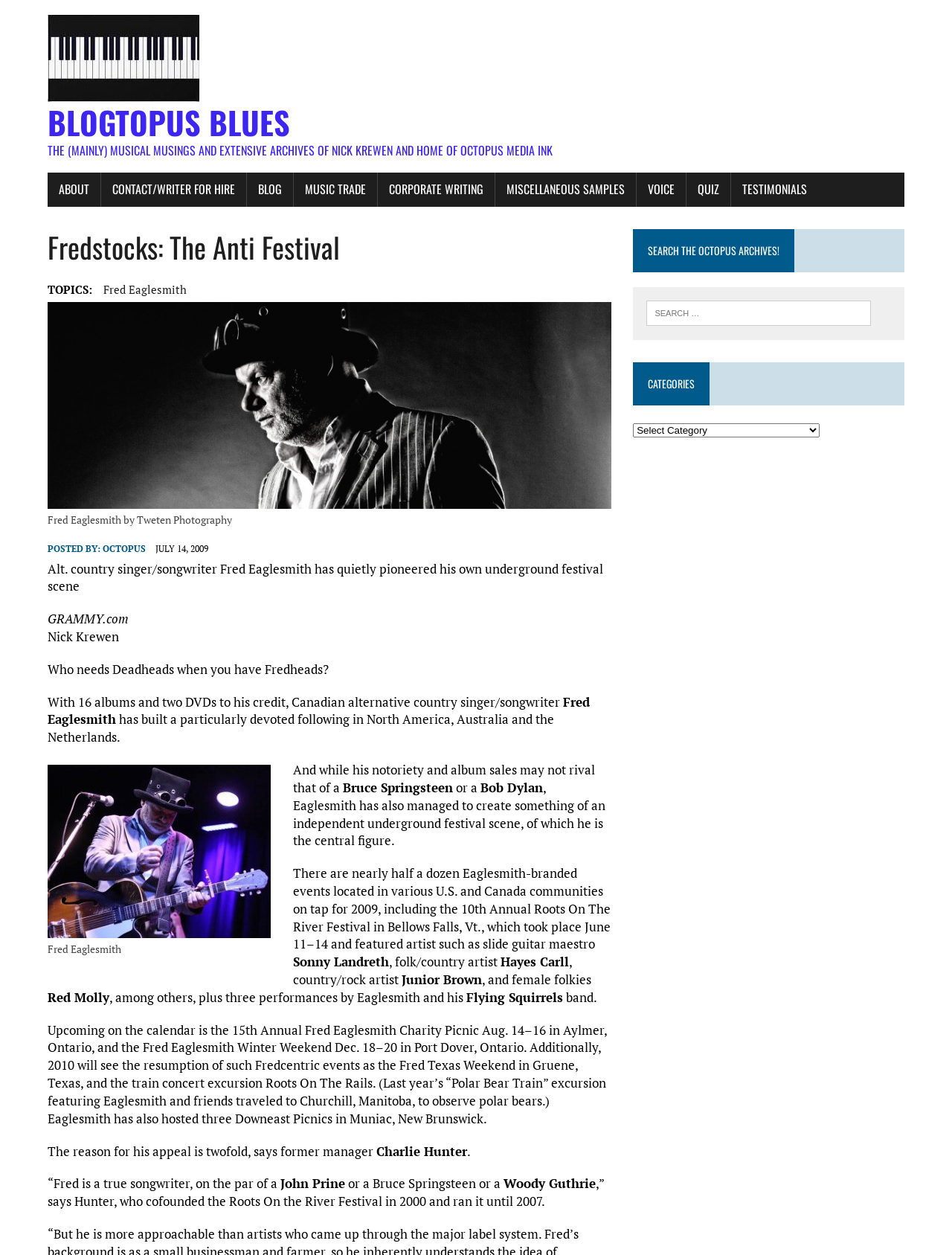Provide a one-word or one-phrase answer to the question:
What is the name of the festival mentioned in the webpage?

Fredstocks